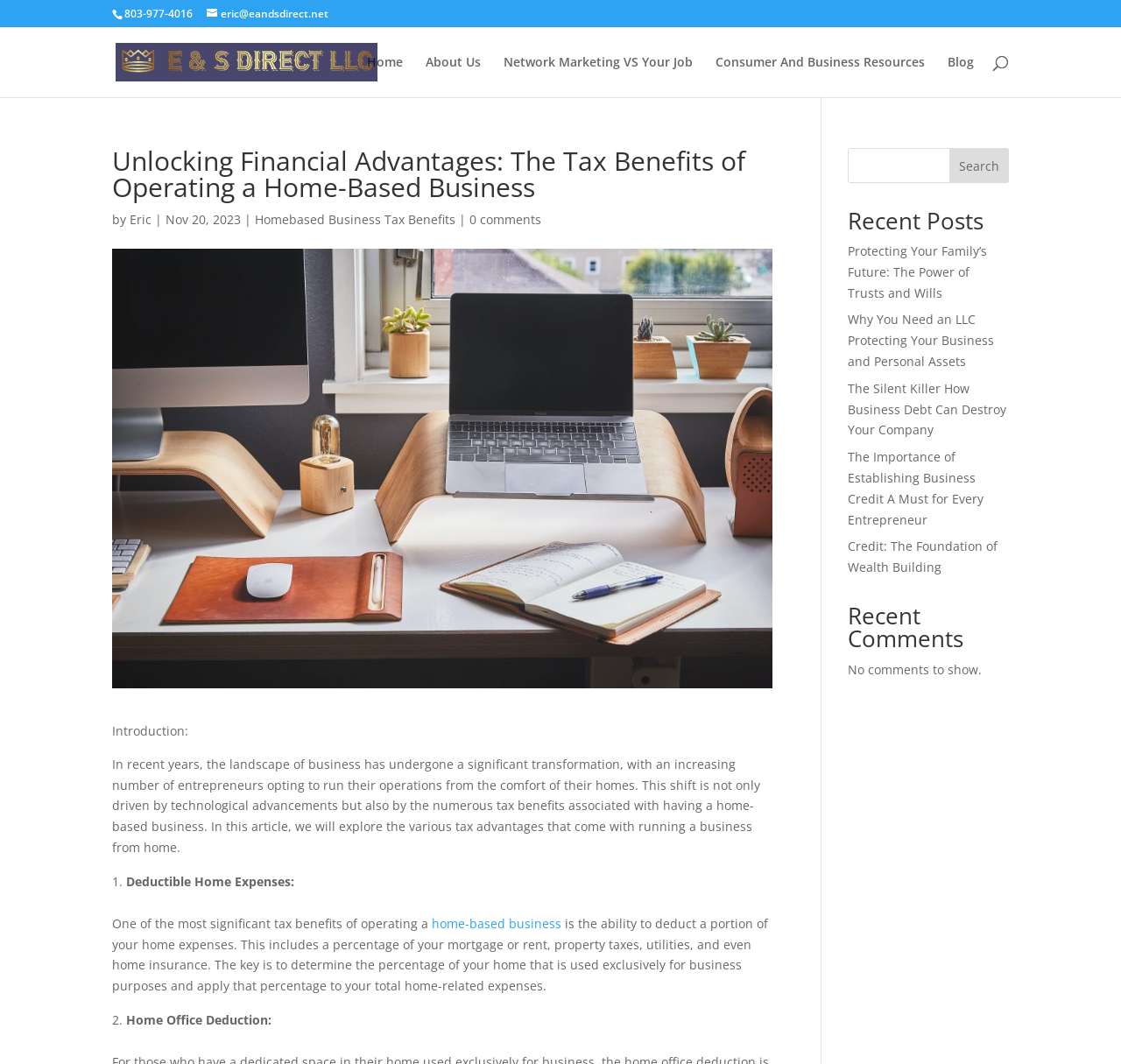Find the bounding box coordinates for the area that must be clicked to perform this action: "Contact E & S Direct LLC".

[0.184, 0.006, 0.293, 0.02]